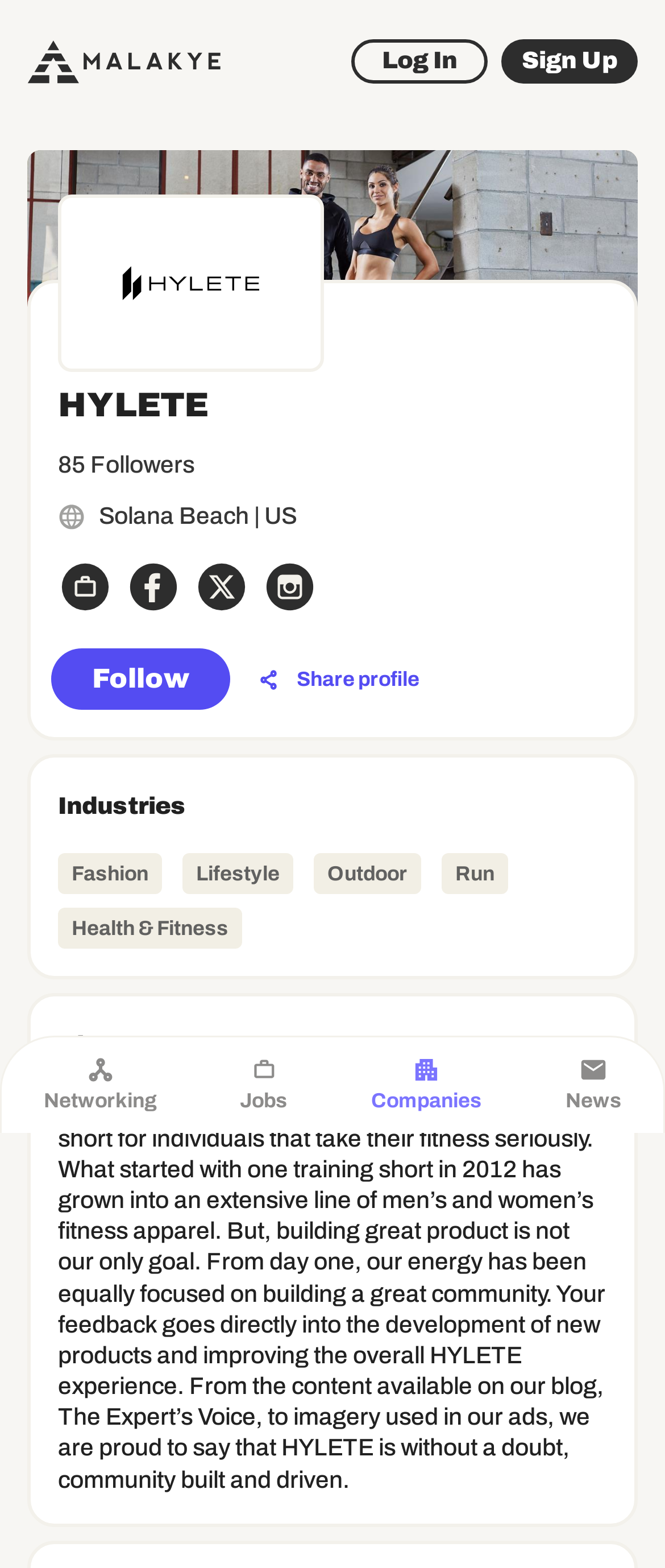Please find the bounding box coordinates for the clickable element needed to perform this instruction: "View HYLETE's profile".

[0.087, 0.242, 0.354, 0.274]